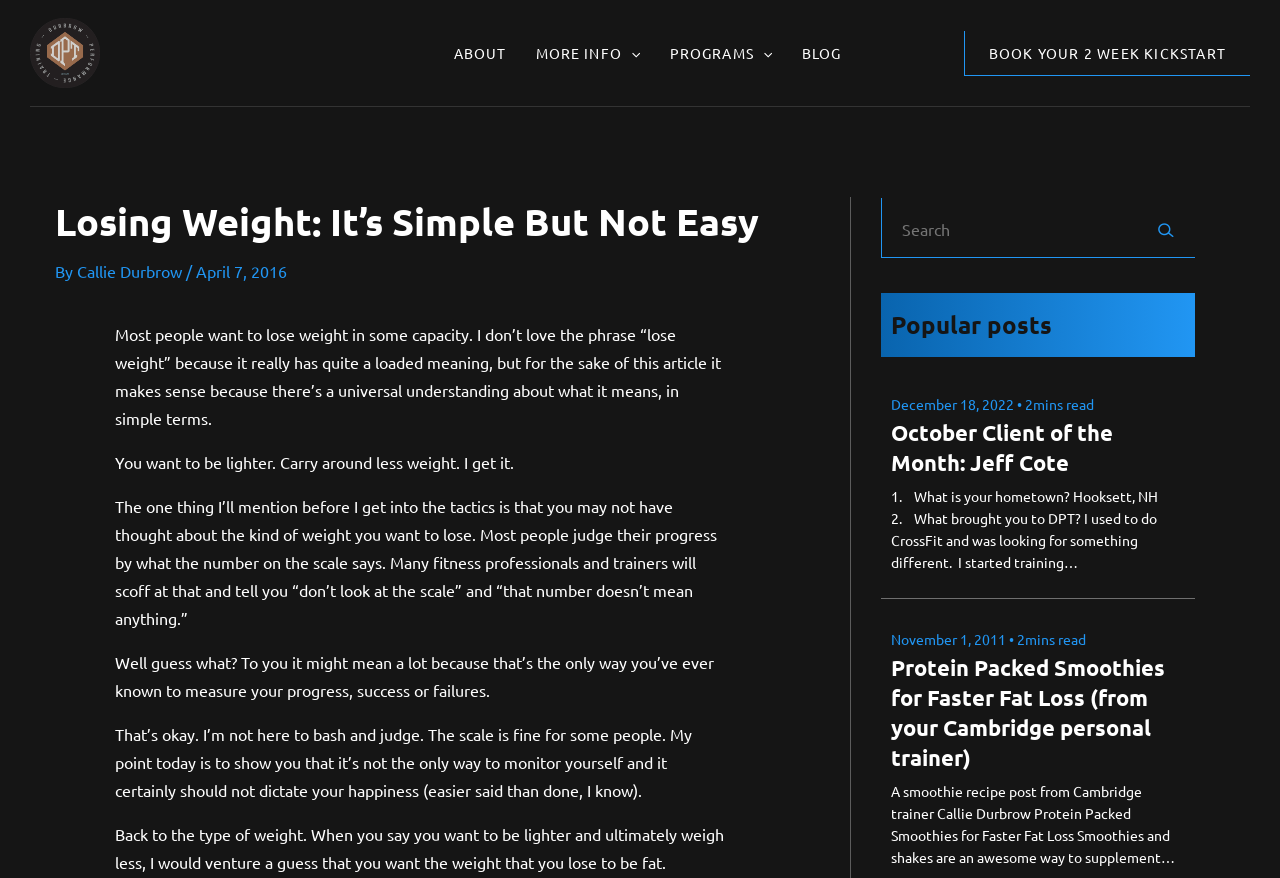What is the function of the 'Search' textbox?
Based on the screenshot, give a detailed explanation to answer the question.

The 'Search' textbox is likely used to search for specific content within the website, allowing users to find relevant articles, programs, or information related to weight loss and fitness.